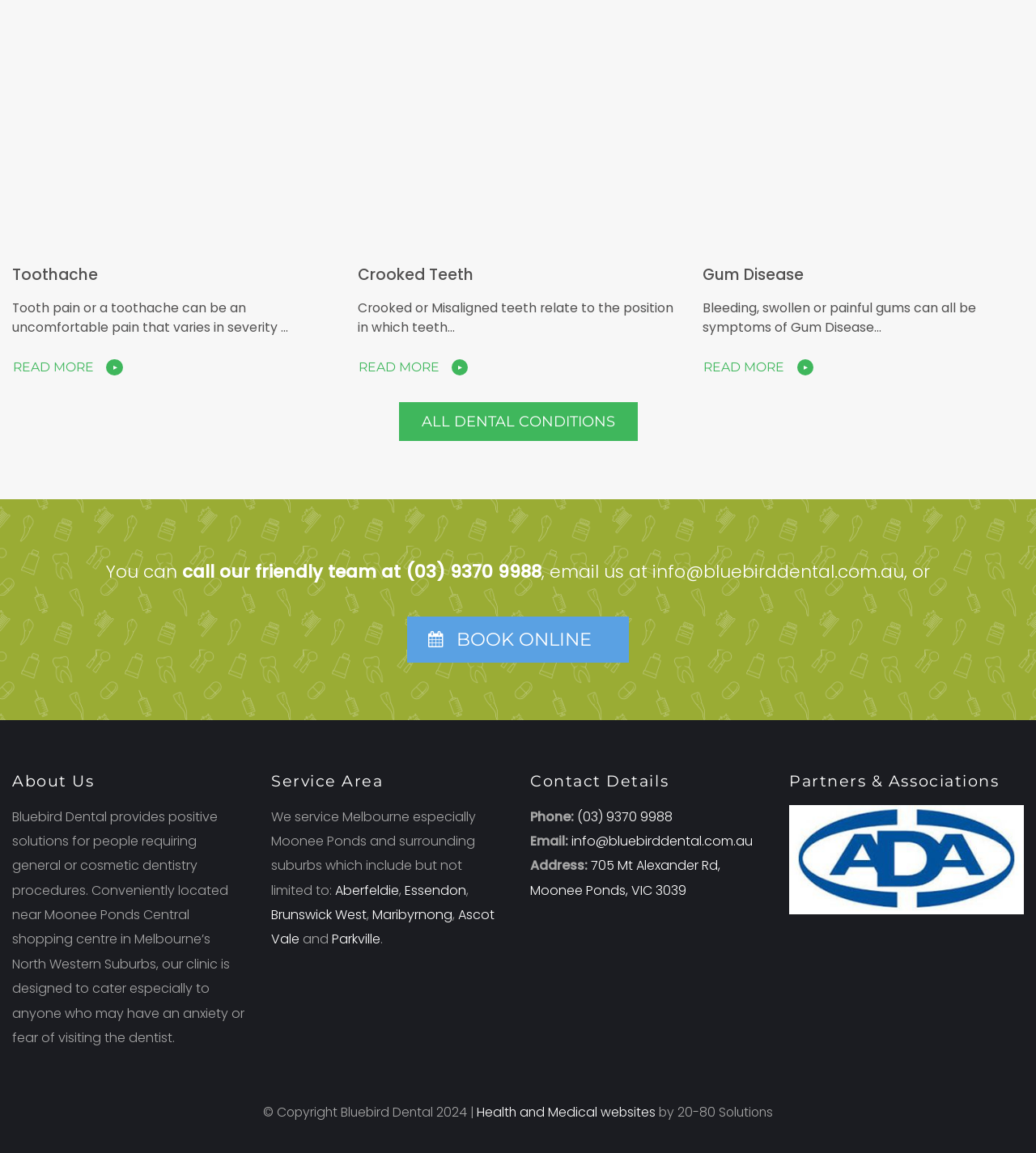Based on the element description "Health and Medical websites", predict the bounding box coordinates of the UI element.

[0.46, 0.957, 0.633, 0.973]